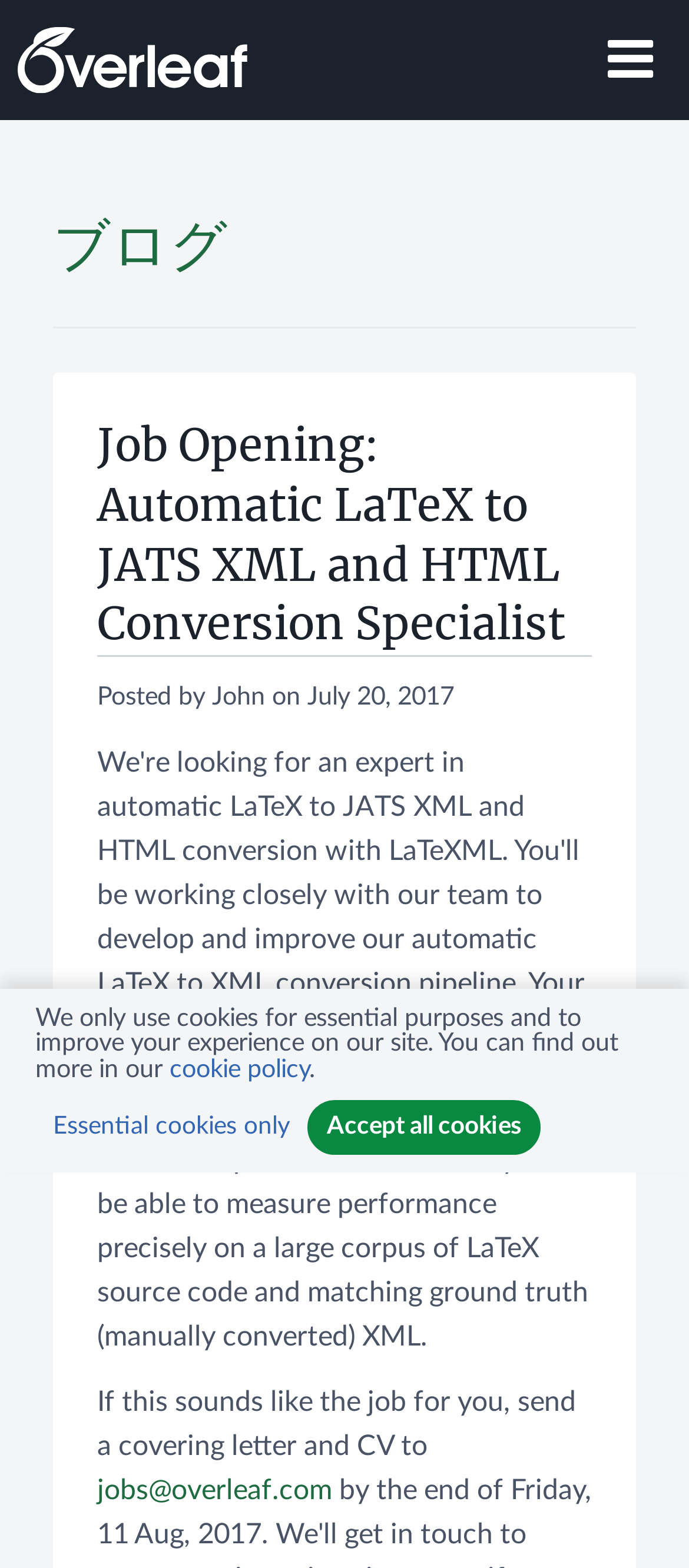Describe the entire webpage, focusing on both content and design.

The webpage appears to be a job opening page for a LaTeX to JATS XML and HTML Conversion Specialist at Overleaf, an online LaTeX editor. At the top right corner, there is a button to toggle navigation. On the top left, the Overleaf logo is linked to the main page. 

Below the logo, there are two headings: "ブログ" (Blog) and "Job Opening: Automatic LaTeX to JATS XML and HTML Conversion Specialist". The "ブログ" heading has a linked text "ブログ" below it. The job opening heading is followed by a static text "Posted by John on July 20, 2017" and a description of the job. 

At the bottom of the page, there is a notice about the use of cookies, stating that they are only used for essential purposes and to improve the user's experience. This notice is accompanied by a link to the cookie policy and two buttons: "Essential cookies only" and "Accept all cookies".